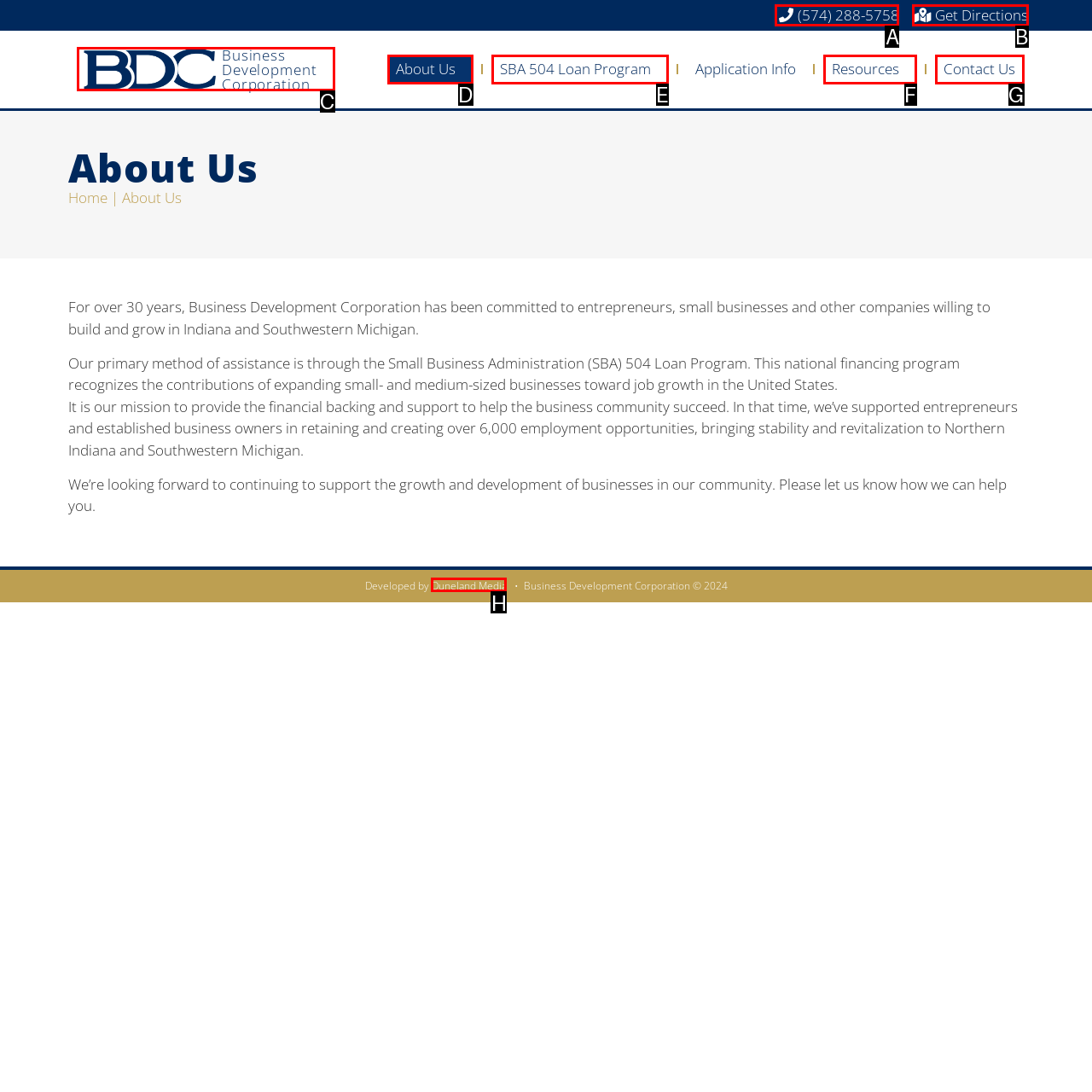Identify the UI element that corresponds to this description: SBA 504 Loan Program
Respond with the letter of the correct option.

E